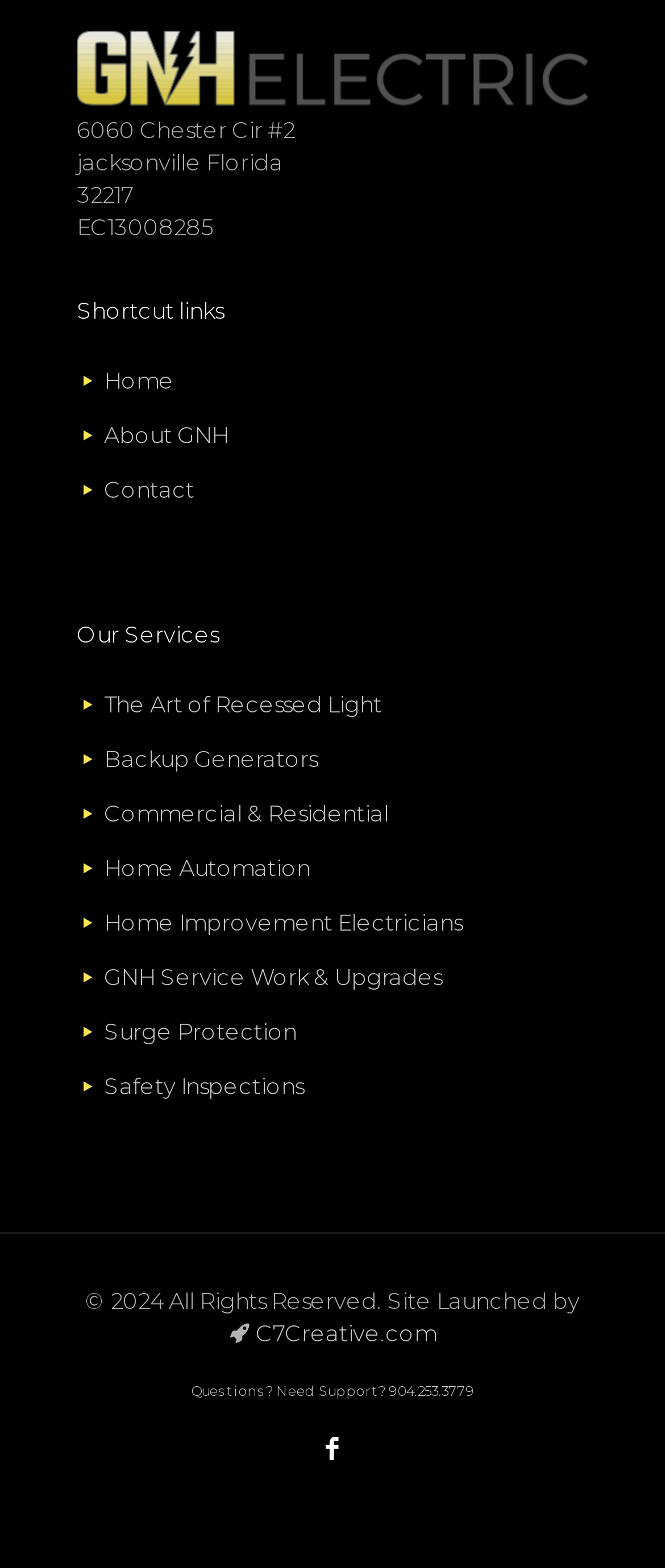Identify the bounding box of the HTML element described as: "C7Creative.com".

[0.385, 0.842, 0.656, 0.859]